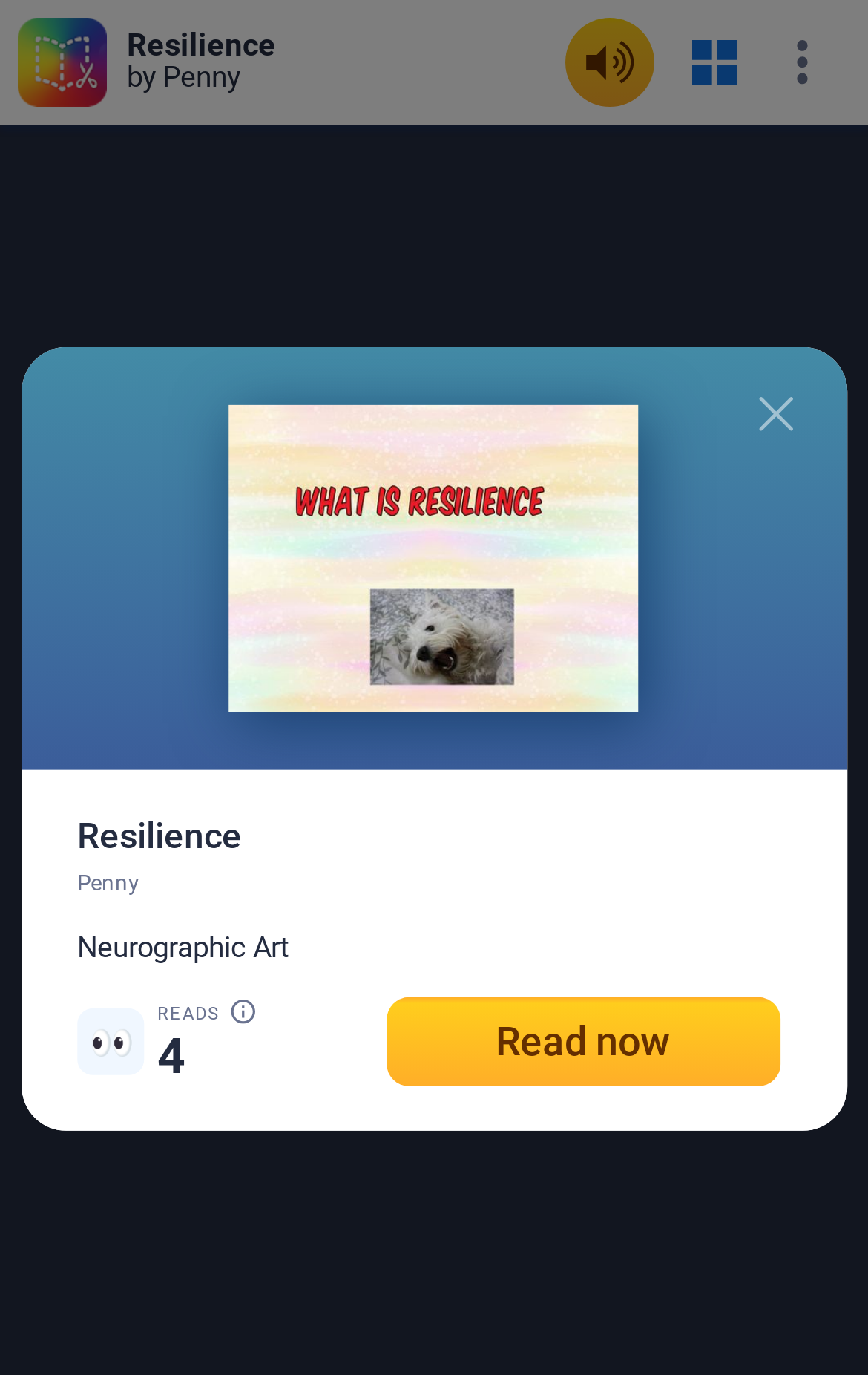Identify the bounding box coordinates of the part that should be clicked to carry out this instruction: "Go to next page".

[0.928, 0.568, 0.974, 0.597]